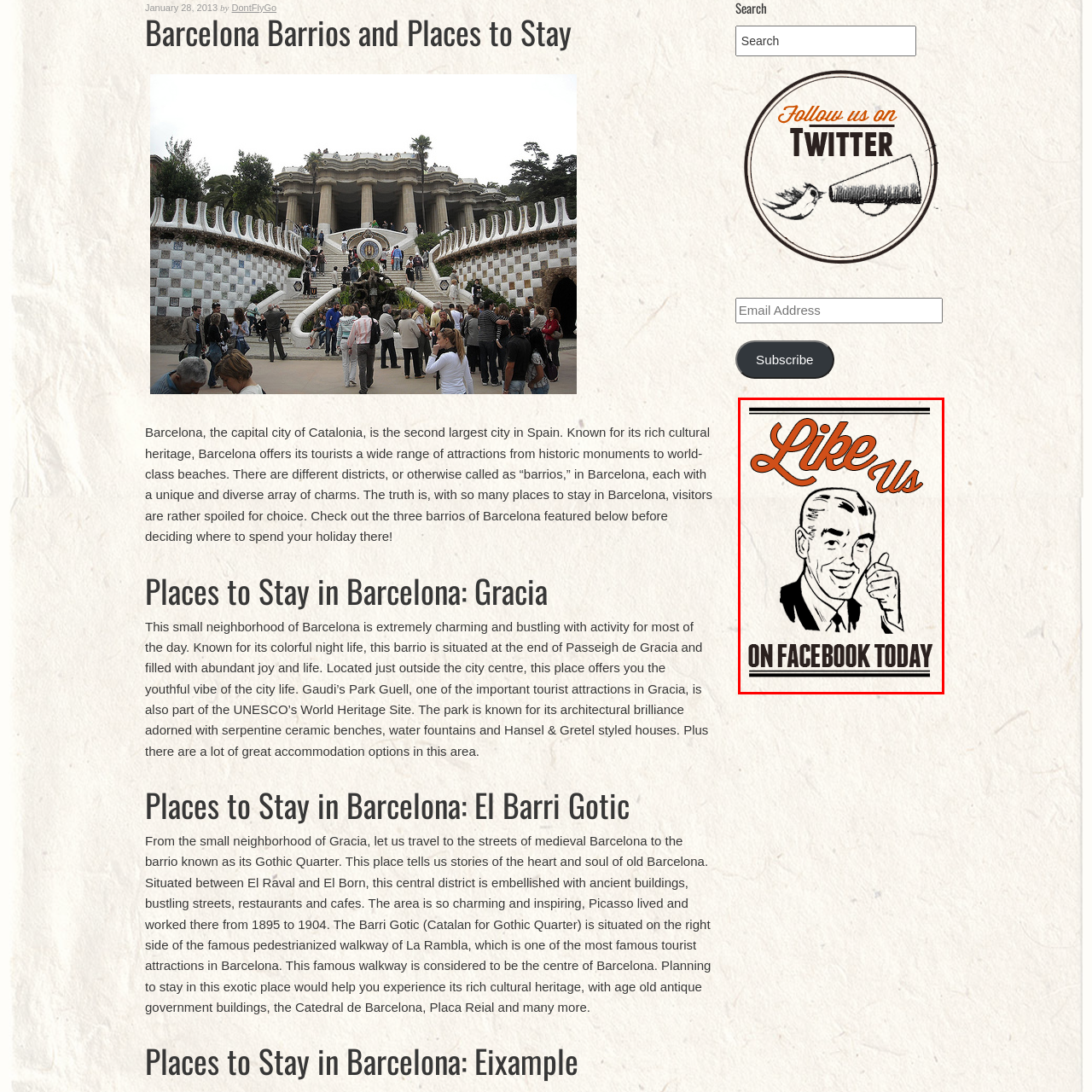What social media platform is being promoted?
Please examine the image highlighted within the red bounding box and respond to the question using a single word or phrase based on the image.

Facebook